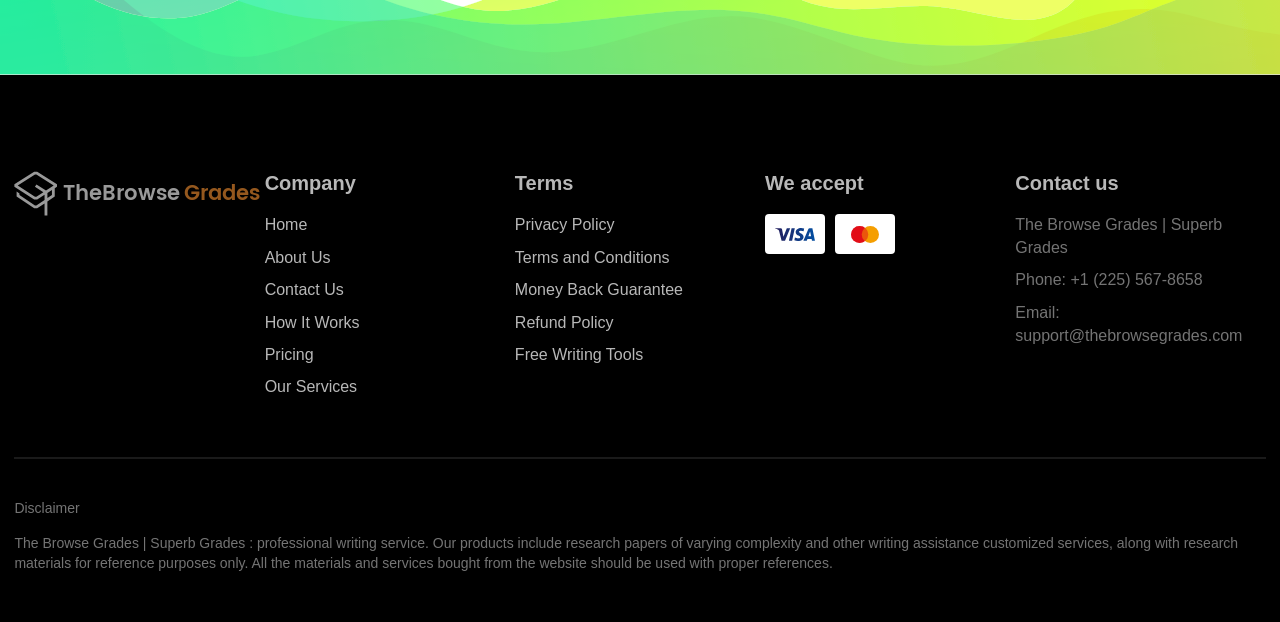What is the email address for support?
Refer to the image and give a detailed answer to the question.

I found the email address 'support@thebrowsegrades.com' linked to the text 'Email:' in the contact information section.